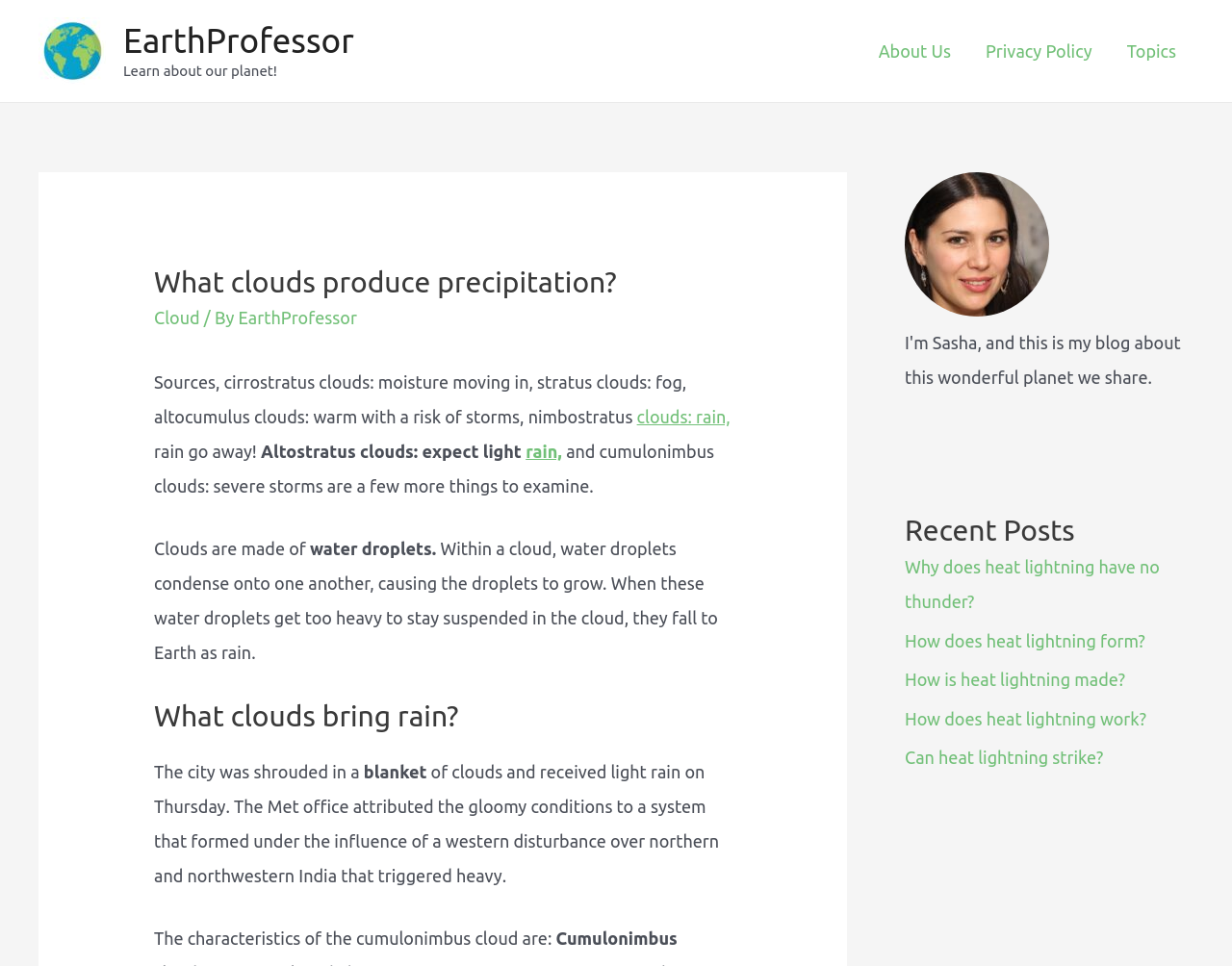Identify the main heading from the webpage and provide its text content.

What clouds produce precipitation?